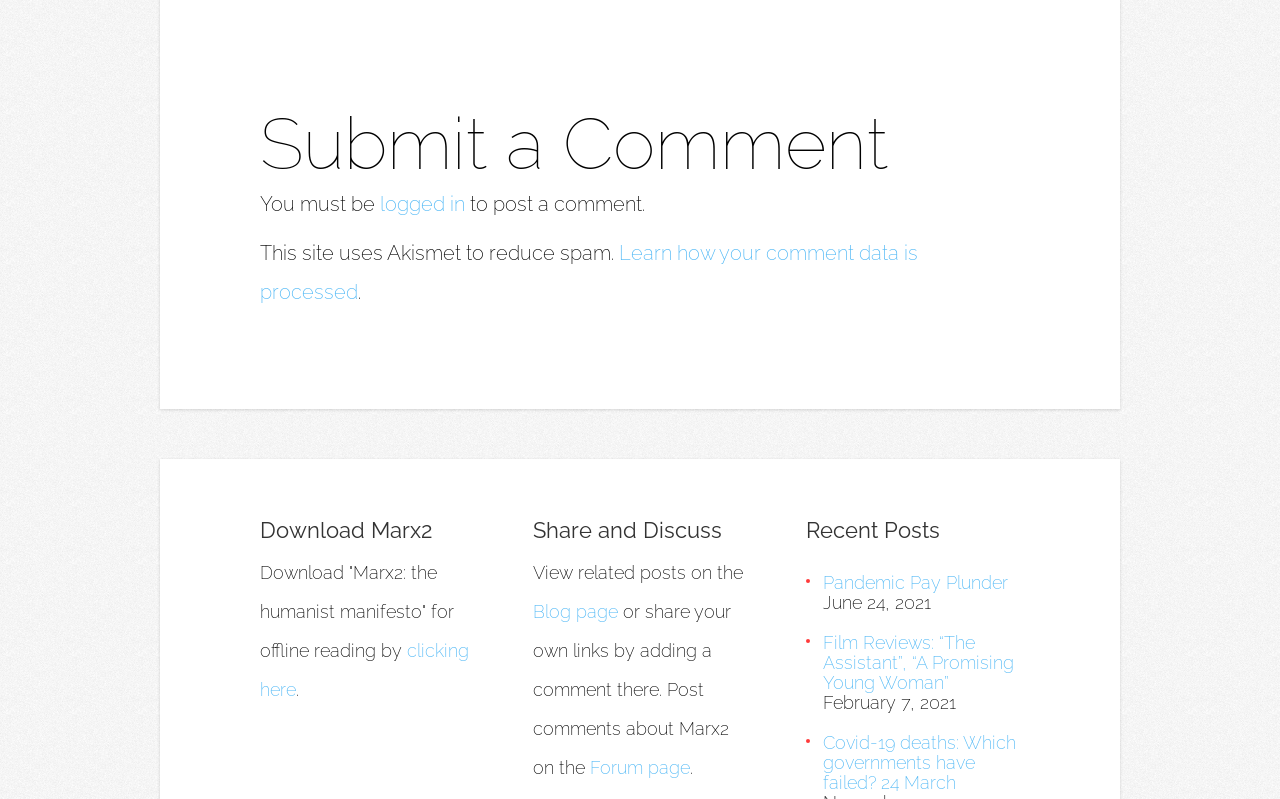Please look at the image and answer the question with a detailed explanation: What is the date of the post 'Pandemic Pay Plunder'?

The webpage lists 'Pandemic Pay Plunder' as a recent post with a date of 'June 24, 2021', indicating when the post was published.